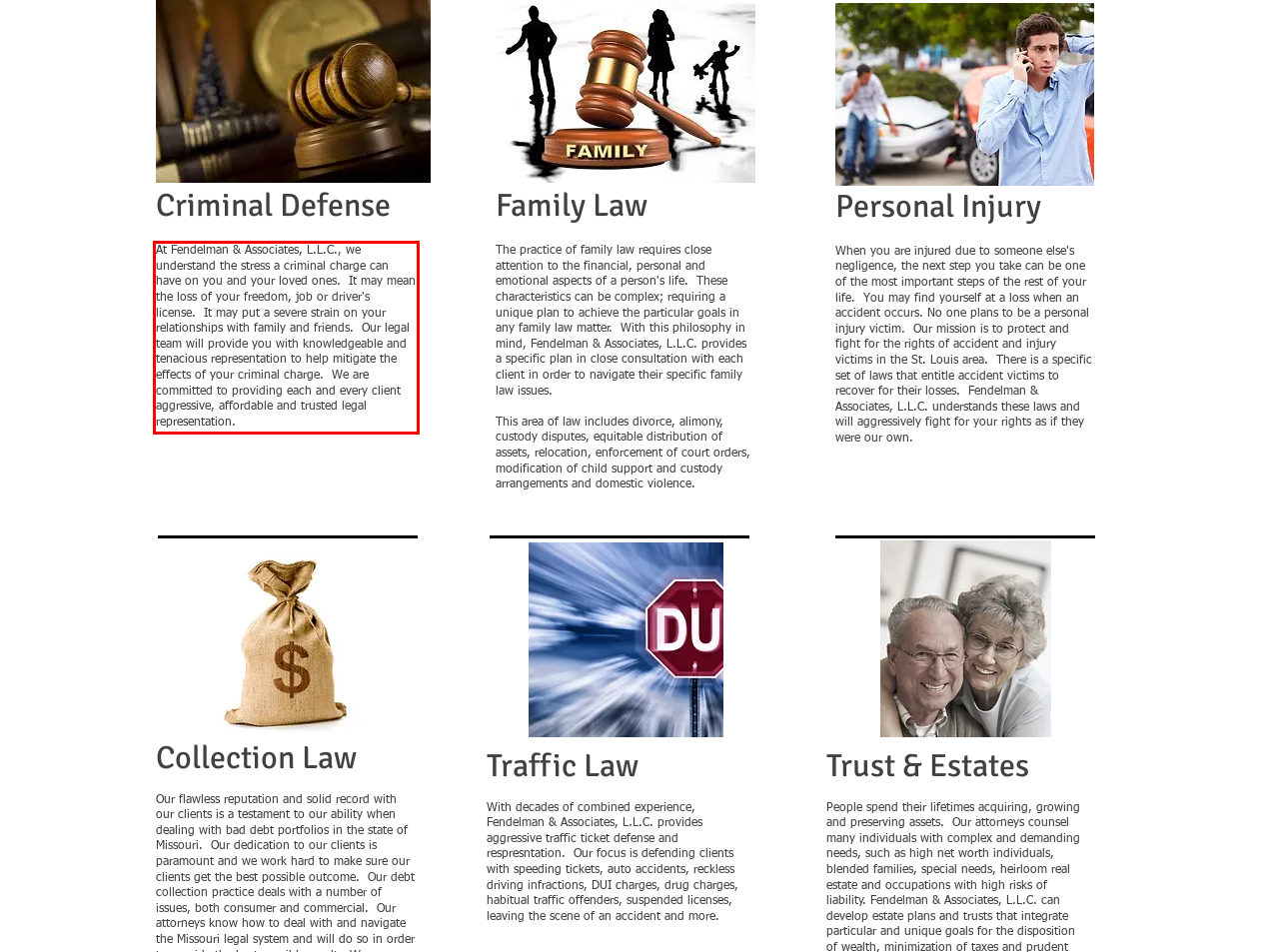Please identify and extract the text from the UI element that is surrounded by a red bounding box in the provided webpage screenshot.

At Fendelman & Associates, L.L.C., we understand the stress a criminal charge can have on you and your loved ones. It may mean the loss of your freedom, job or driver's license. It may put a severe strain on your relationships with family and friends. Our legal team will provide you with knowledgeable and tenacious representation to help mitigate the effects of your criminal charge. We are committed to providing each and every client aggressive, affordable and trusted legal representation.